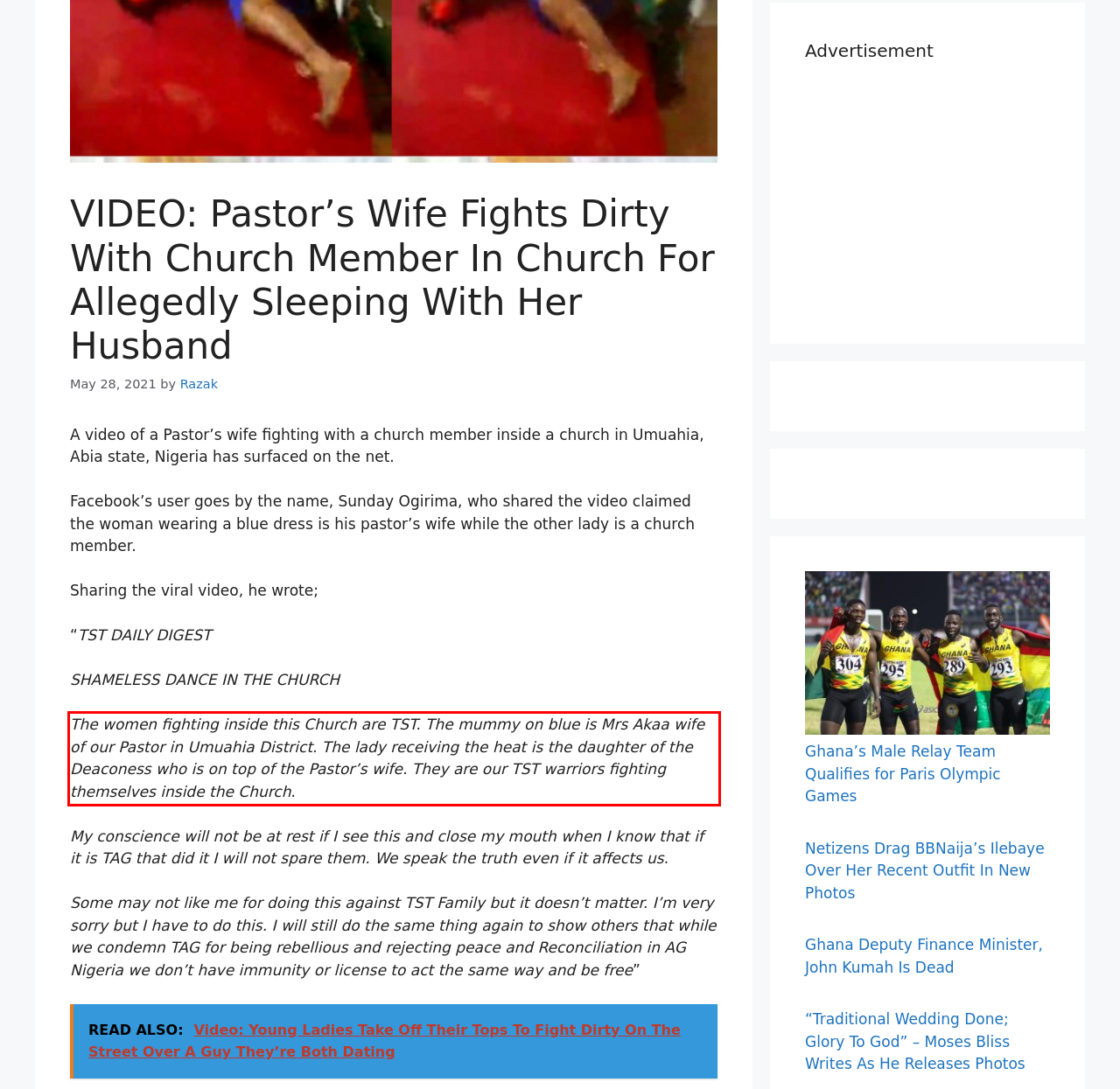Using OCR, extract the text content found within the red bounding box in the given webpage screenshot.

The women fighting inside this Church are TST. The mummy on blue is Mrs Akaa wife of our Pastor in Umuahia District. The lady receiving the heat is the daughter of the Deaconess who is on top of the Pastor’s wife. They are our TST warriors fighting themselves inside the Church.